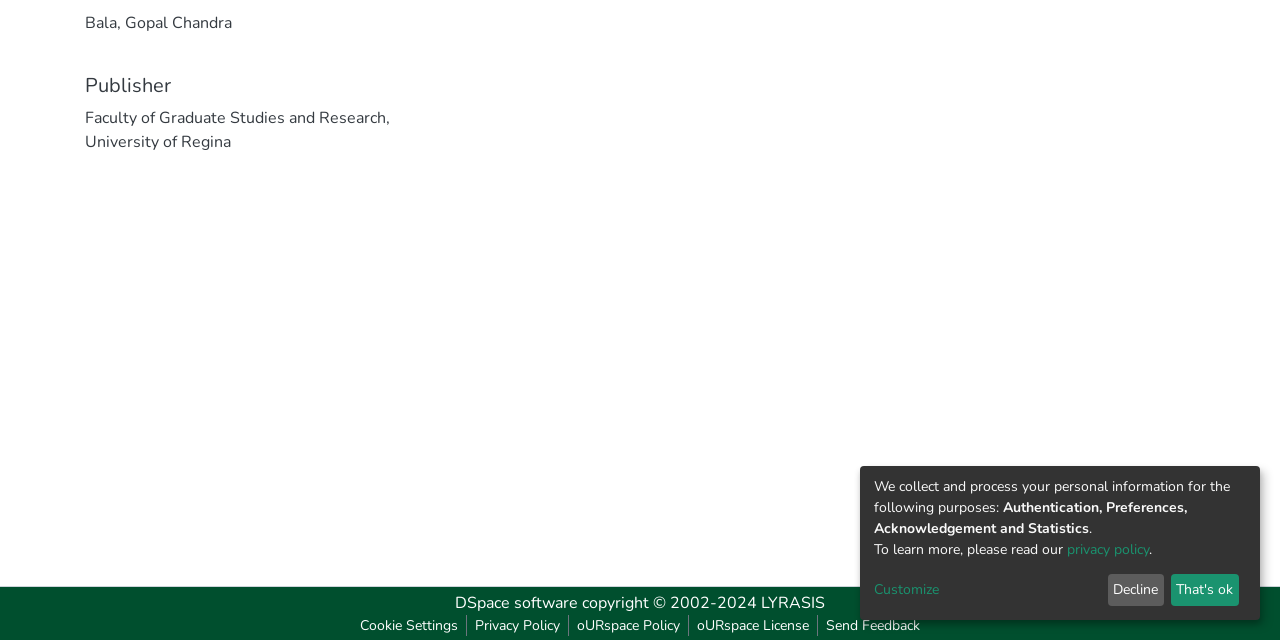Calculate the bounding box coordinates for the UI element based on the following description: "Privacy Policy". Ensure the coordinates are four float numbers between 0 and 1, i.e., [left, top, right, bottom].

[0.365, 0.961, 0.444, 0.994]